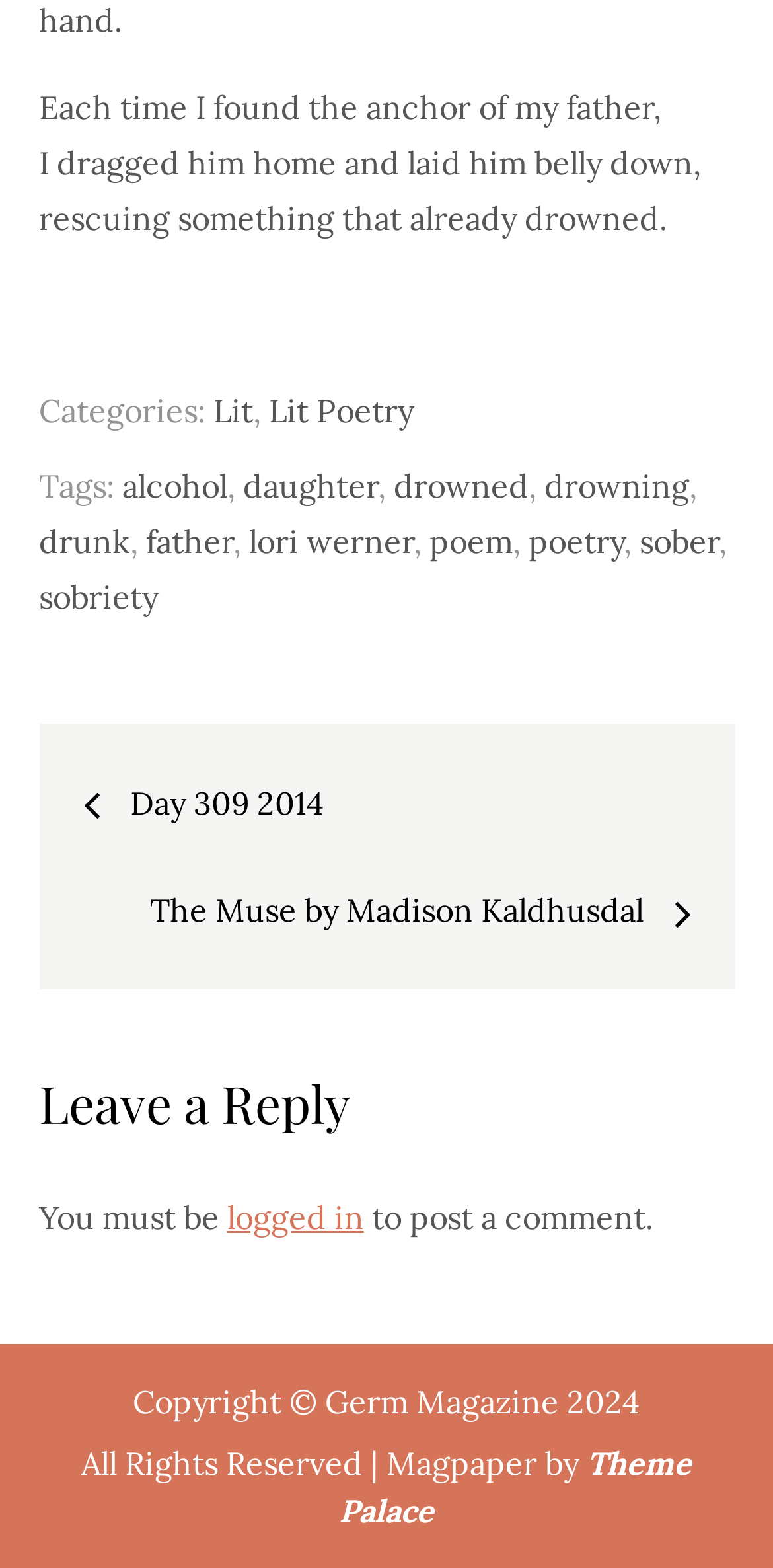Locate the bounding box coordinates of the segment that needs to be clicked to meet this instruction: "Click on the 'Lit' category".

[0.276, 0.249, 0.327, 0.274]